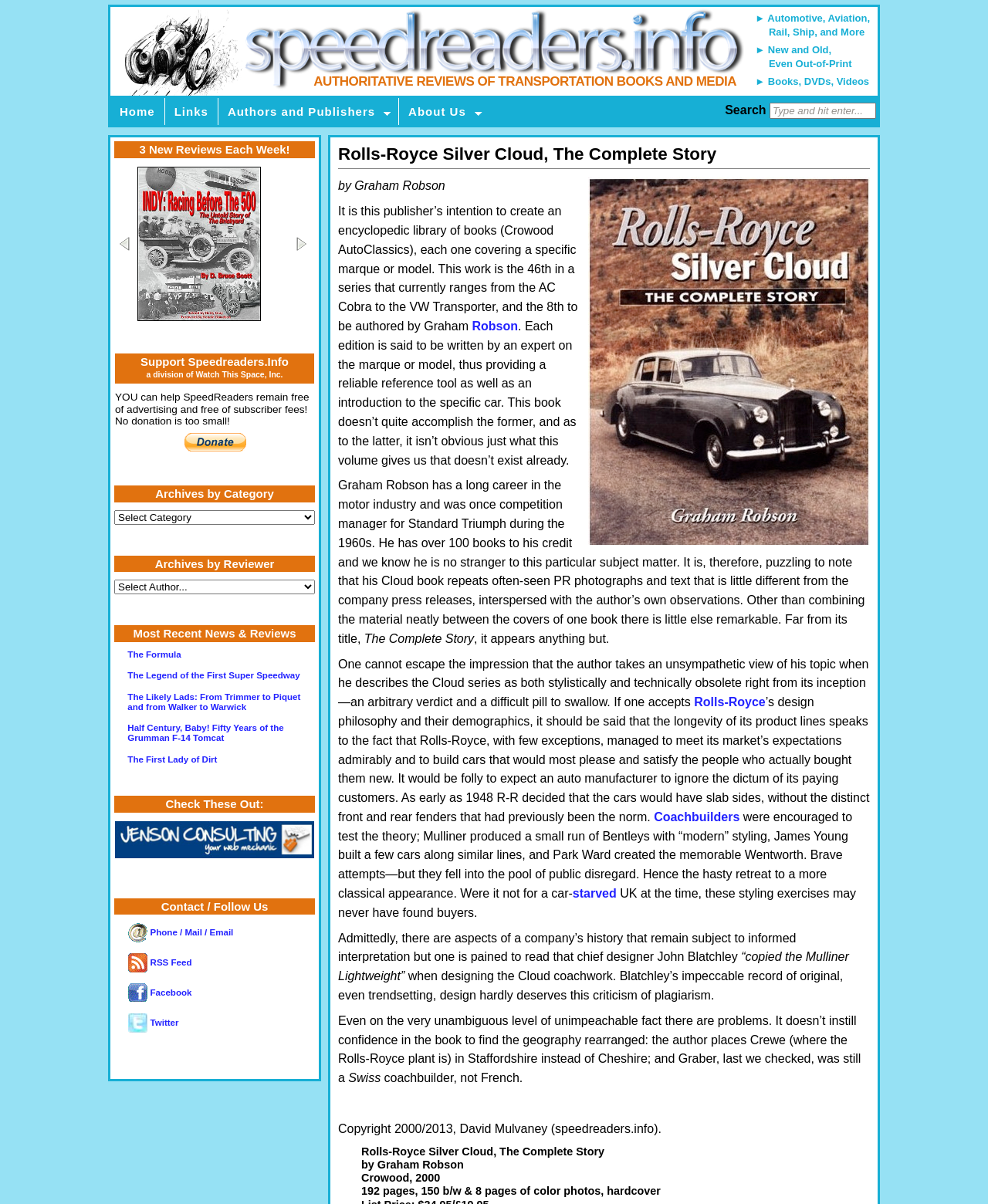Offer a comprehensive description of the webpage’s content and structure.

This webpage is about a book review of "Rolls-Royce Silver Cloud, The Complete Story" by Graham Robson. At the top of the page, there is a link to the website's main page, followed by a navigation menu with links to "Home", "Links", "Authors and Publishers", and "About Us". 

To the right of the navigation menu, there is a search bar with a placeholder text "Type and hit enter...". Below the search bar, there is a heading that displays the title of the book being reviewed, accompanied by an image of the book's cover.

The main content of the page is the book review, which is a lengthy text that discusses the author's approach to writing the book, the book's content, and the reviewer's opinions about the book. The review is divided into several paragraphs, with some paragraphs containing links to related topics, such as "Rolls-Royce" and "Coachbuilders".

At the bottom of the page, there are several sections, including "Archives by Category", "Archives by Reviewer", and "Most Recent News & Reviews", which contain links to other book reviews and articles on the website. There is also a section called "Check These Out:", which contains links to other book reviews, and a section called "Contact / Follow Us", which contains links to the website's social media profiles and contact information.

Throughout the page, there are several images, including the book cover, and some icons and logos, such as the PayPal logo. The overall layout of the page is simple and easy to navigate, with a focus on presenting the book review and related content in a clear and readable manner.